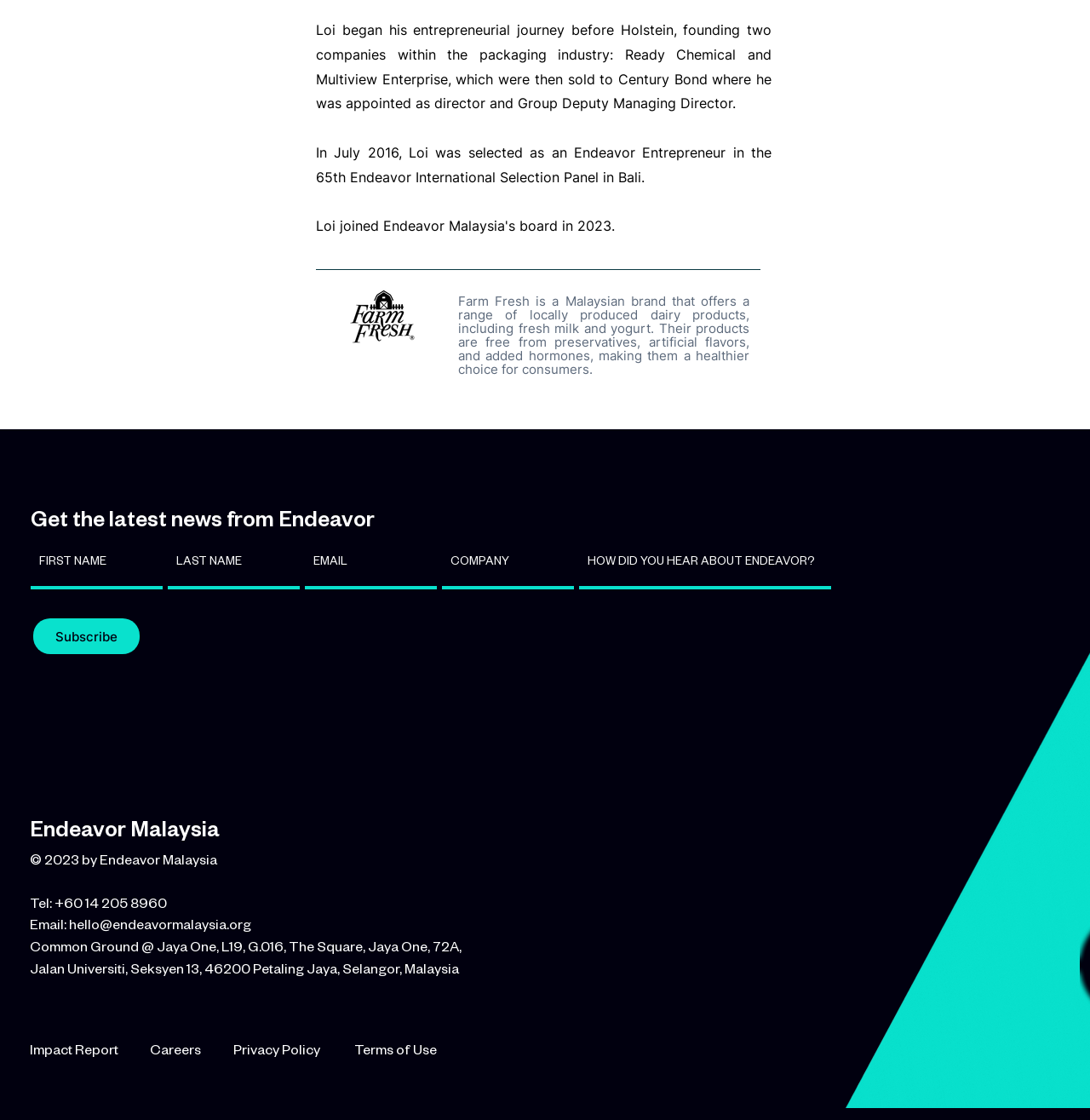Provide a one-word or short-phrase response to the question:
How many social media platforms are listed?

5